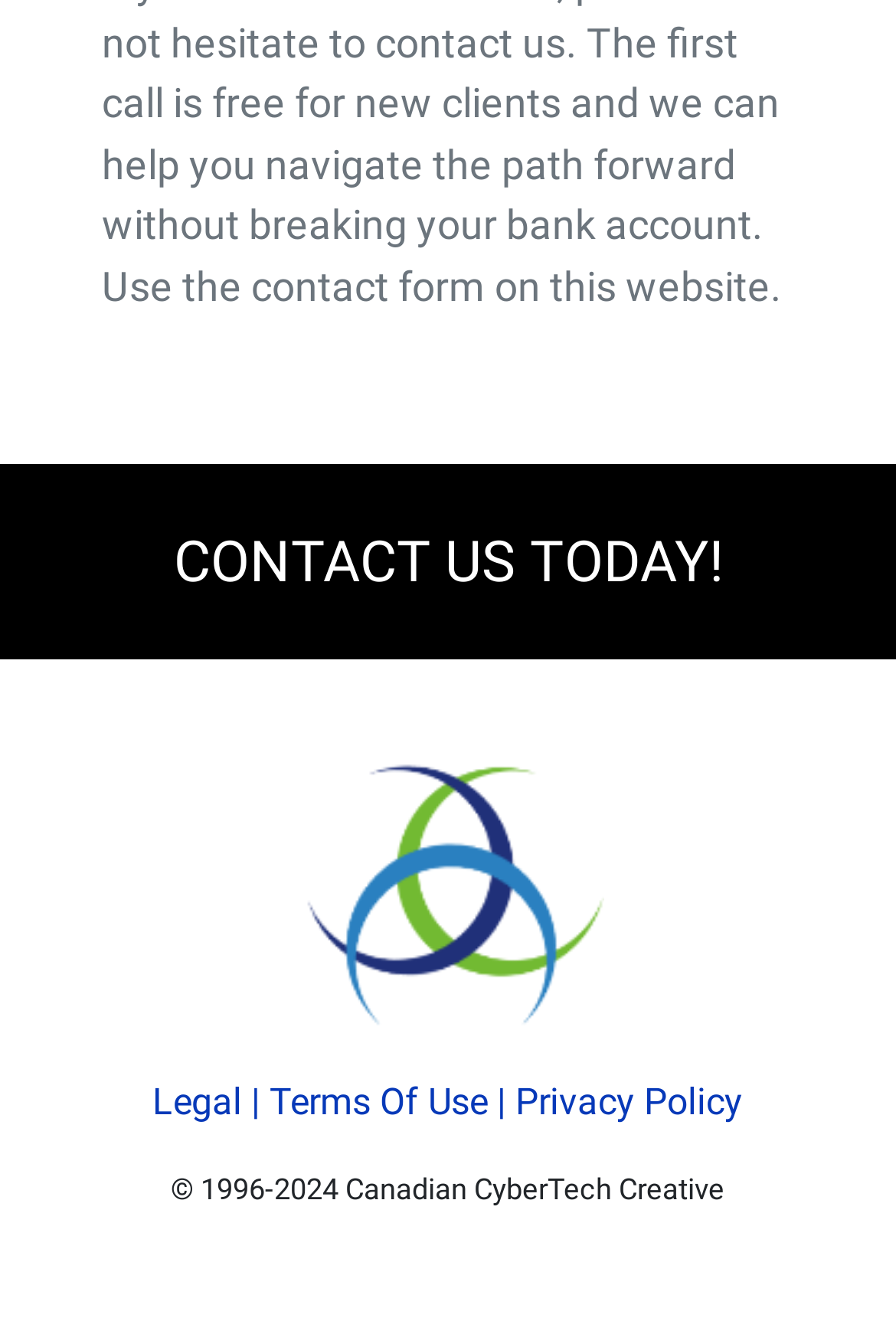What is the company name?
Please provide a comprehensive answer based on the information in the image.

The company name can be inferred from the image description 'website development canadian cybertech website mobile app developers consulting security thinktank software engineer architects agency' which suggests that the company is Canadian CyberTech.